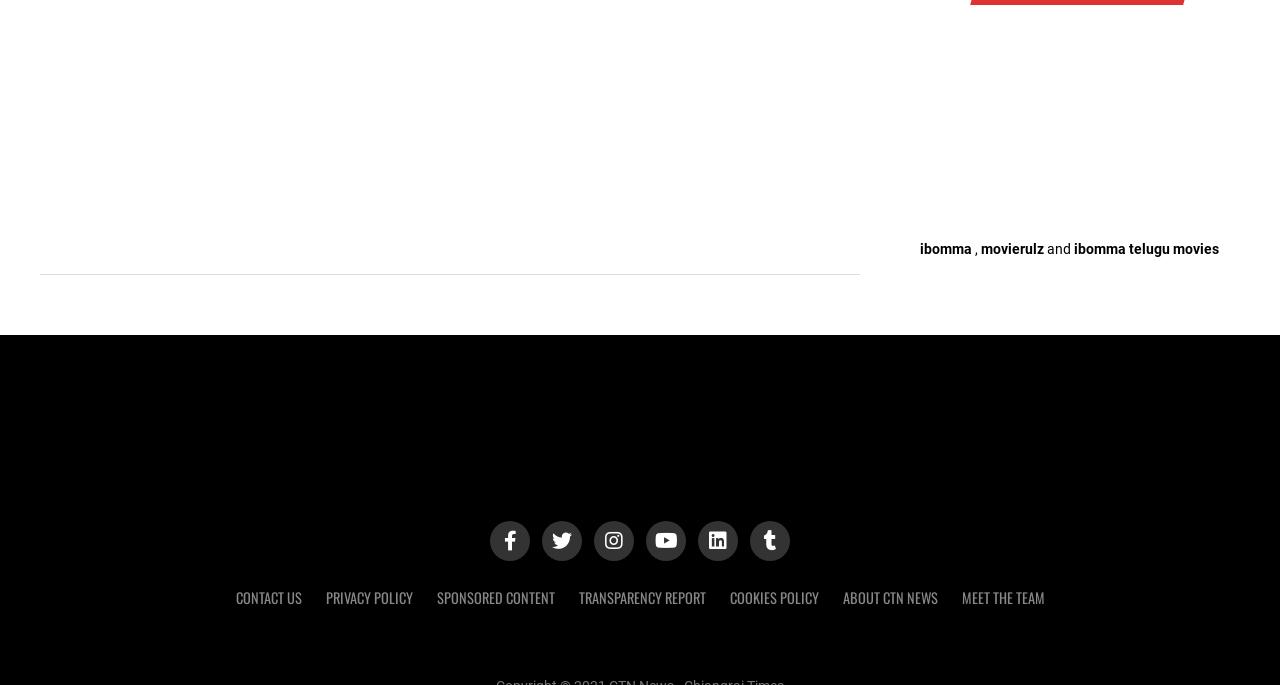Highlight the bounding box coordinates of the region I should click on to meet the following instruction: "contact us".

[0.184, 0.856, 0.236, 0.887]